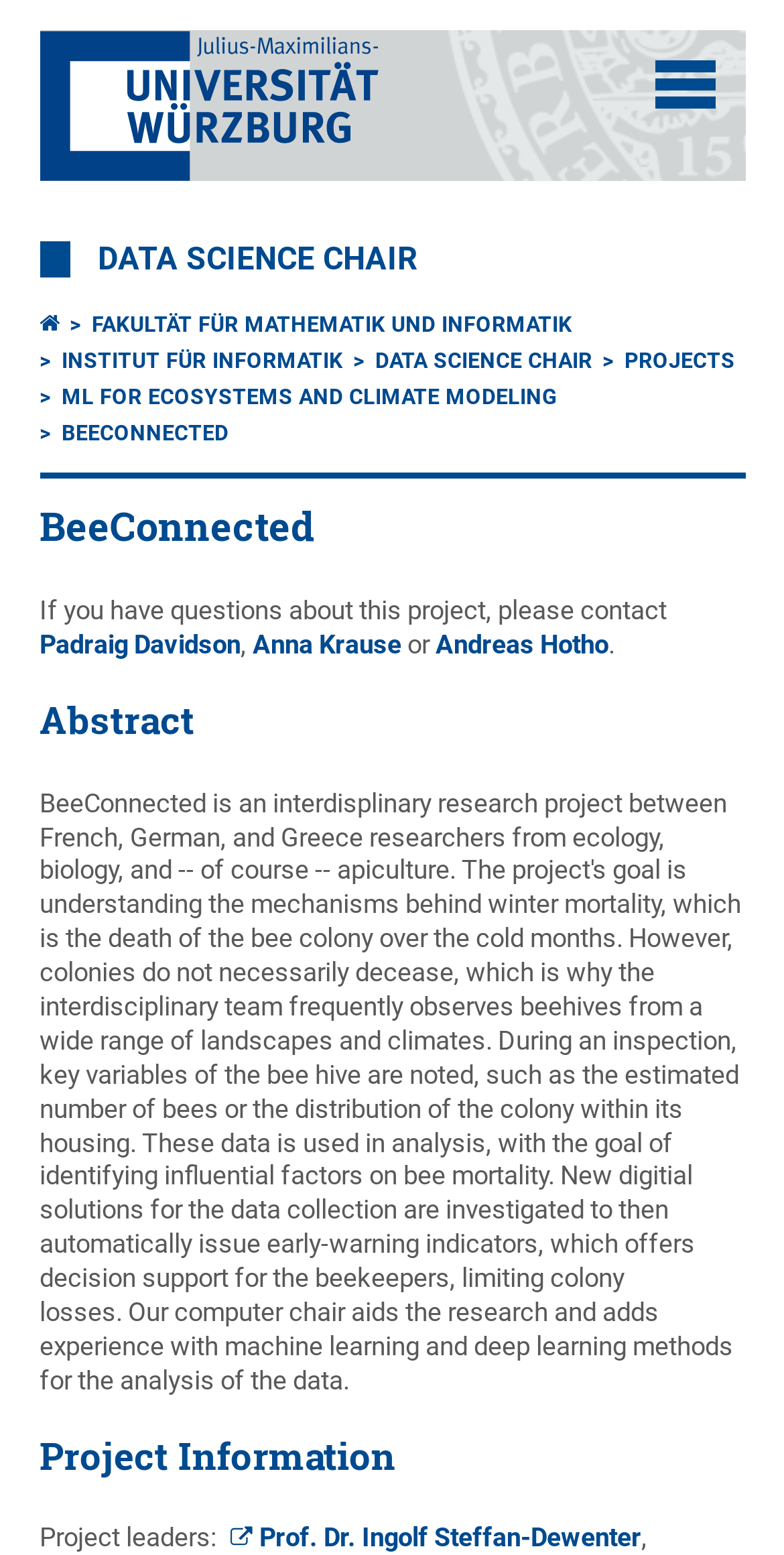With reference to the screenshot, provide a detailed response to the question below:
Who are the project leaders?

The project leaders can be found in the 'StaticText' elements with bounding box coordinates [0.05, 0.979, 0.283, 0.999] and [0.818, 0.979, 0.826, 0.999]. The names of the project leaders are mentioned as links 'Padraig Davidson', 'Anna Krause', and 'Andreas Hotho' which are children of the 'StaticText' elements.